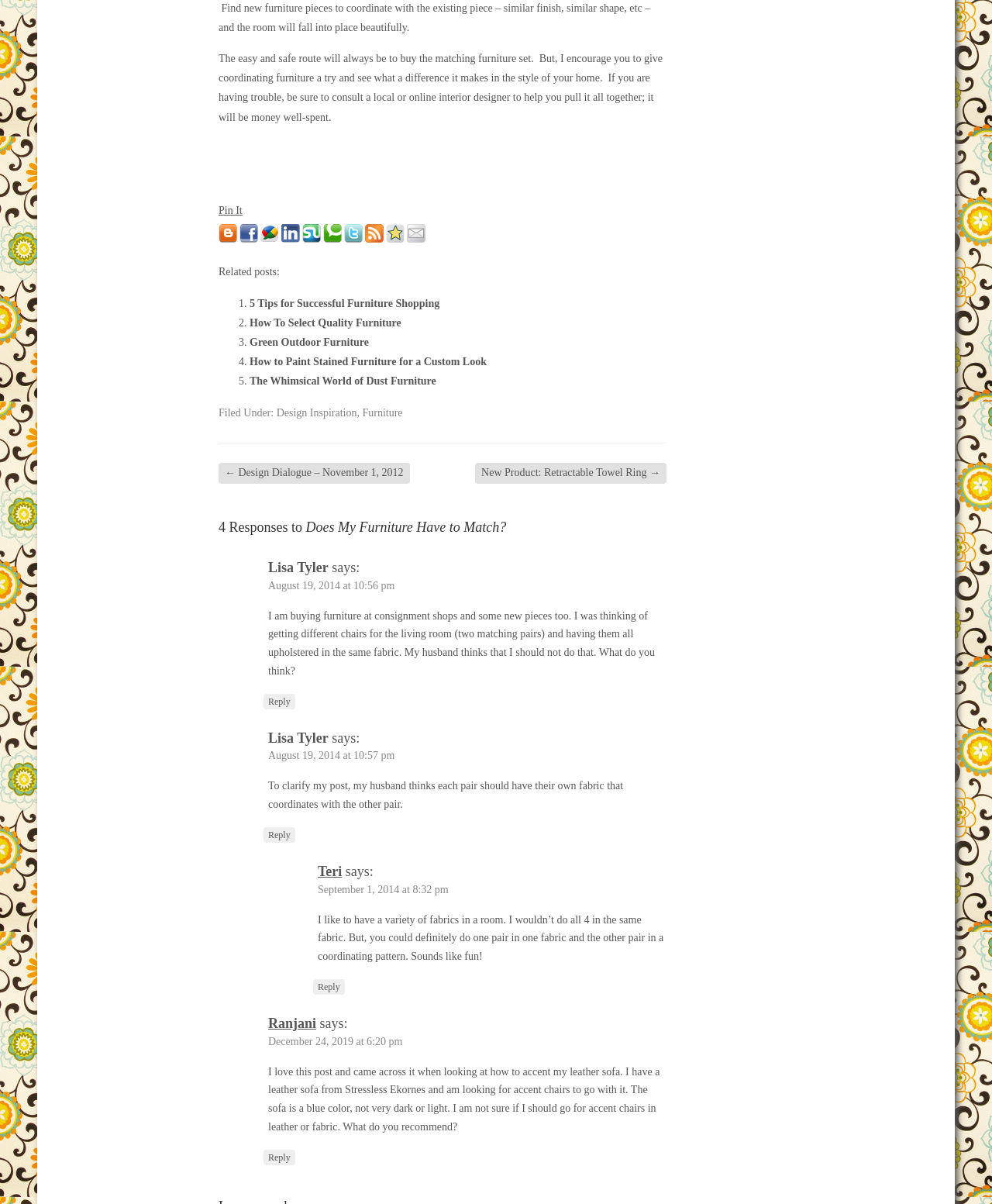Determine the bounding box coordinates of the clickable region to follow the instruction: "Read 5 Tips for Successful Furniture Shopping".

[0.252, 0.247, 0.443, 0.257]